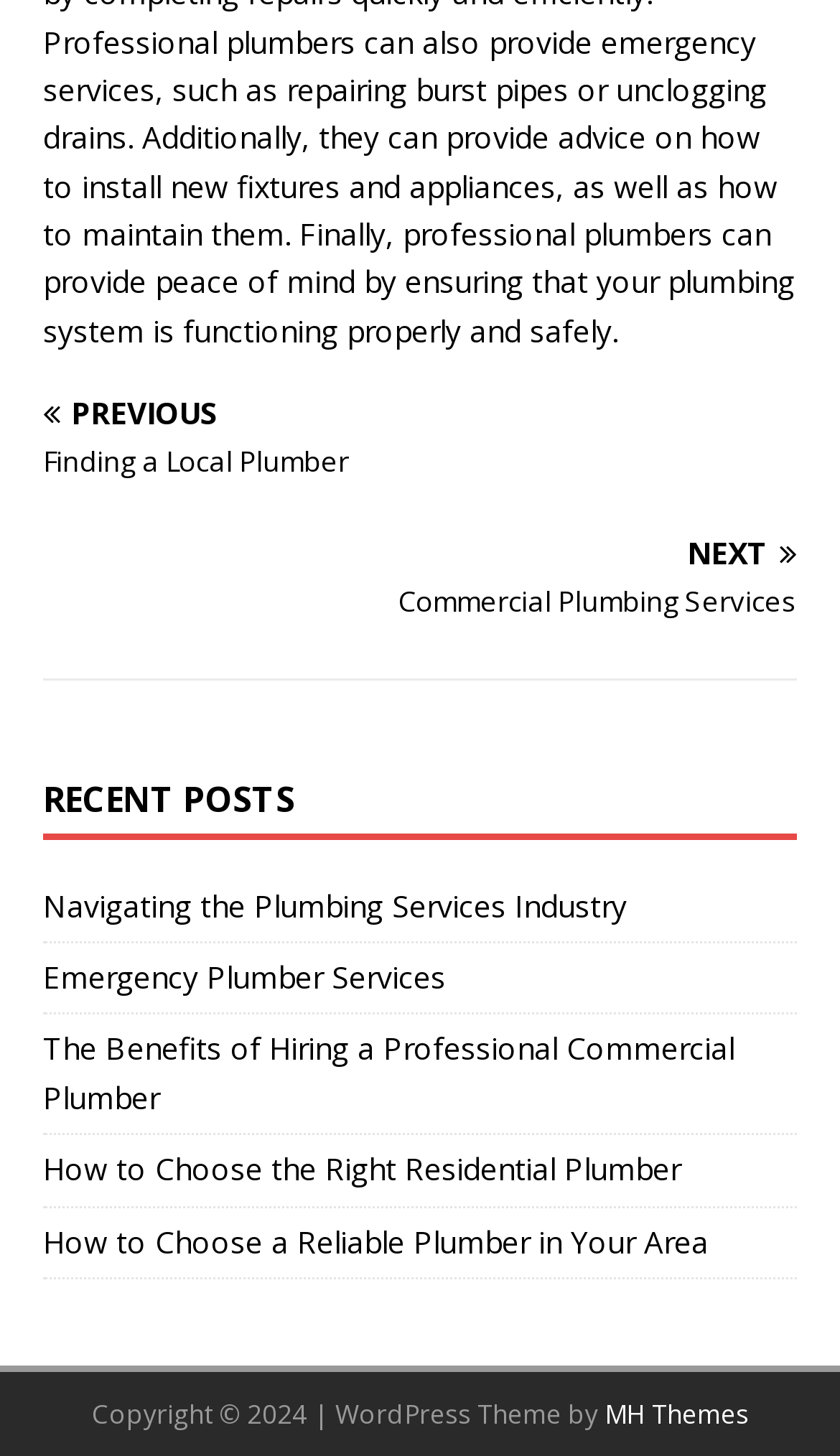Determine the bounding box coordinates of the element's region needed to click to follow the instruction: "Click the menu button". Provide these coordinates as four float numbers between 0 and 1, formatted as [left, top, right, bottom].

None